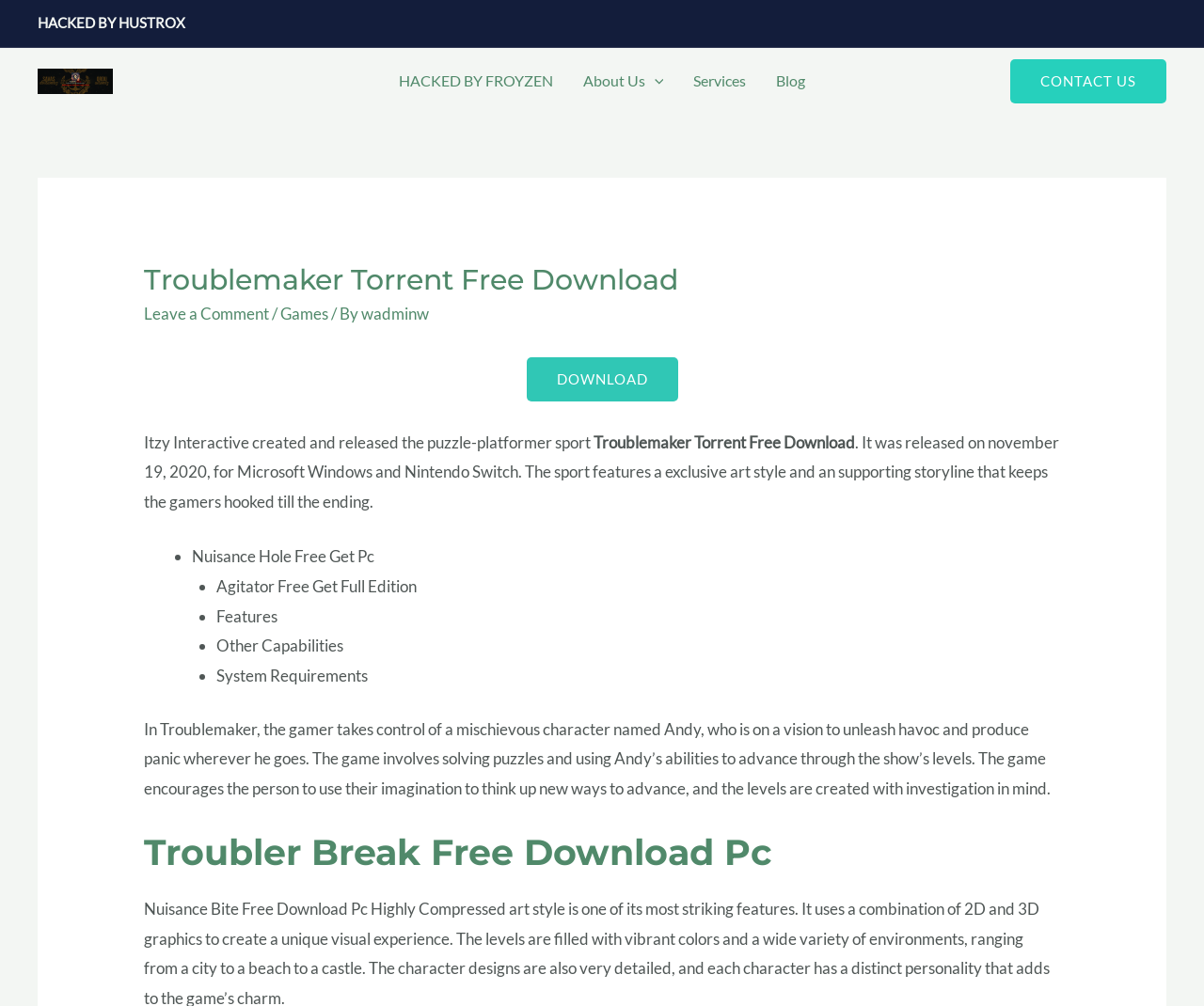Give a succinct answer to this question in a single word or phrase: 
What is the release date of the game?

November 19, 2020